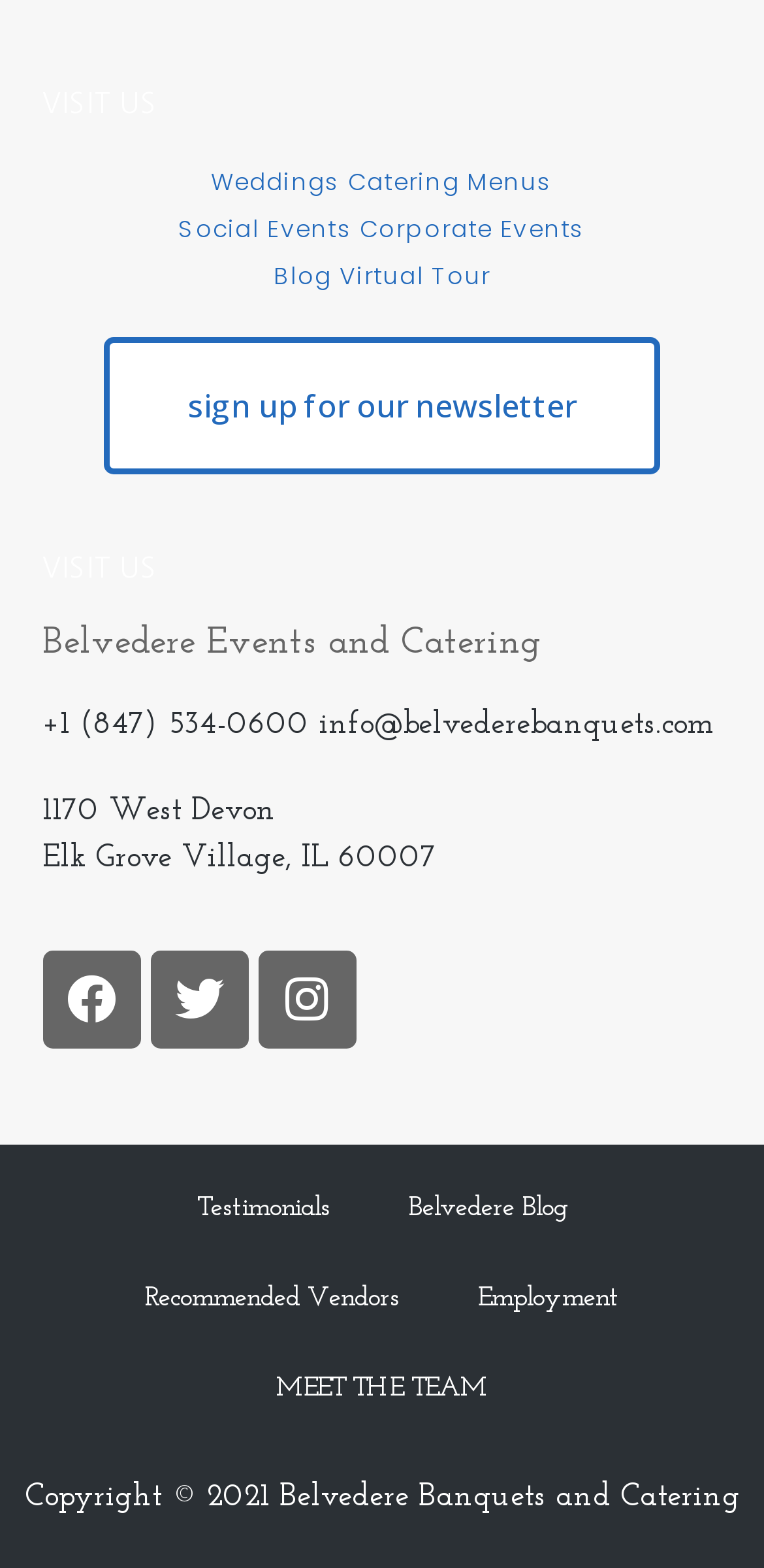Specify the bounding box coordinates for the region that must be clicked to perform the given instruction: "Click on 'sign up for our newsletter'".

[0.136, 0.215, 0.864, 0.302]